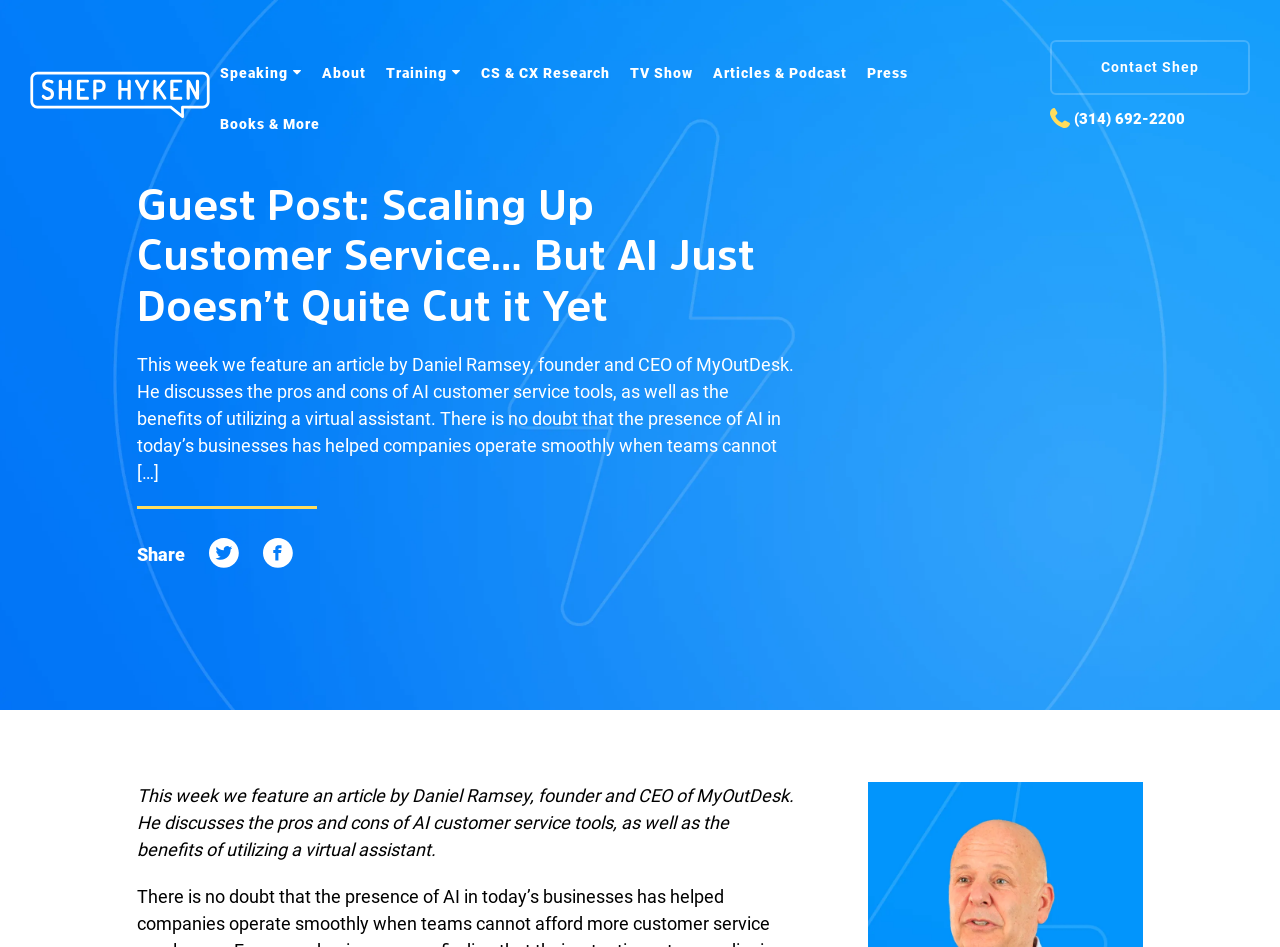Determine the bounding box coordinates of the clickable element to complete this instruction: "Learn more about CS & CX Research". Provide the coordinates in the format of four float numbers between 0 and 1, [left, top, right, bottom].

[0.368, 0.051, 0.484, 0.105]